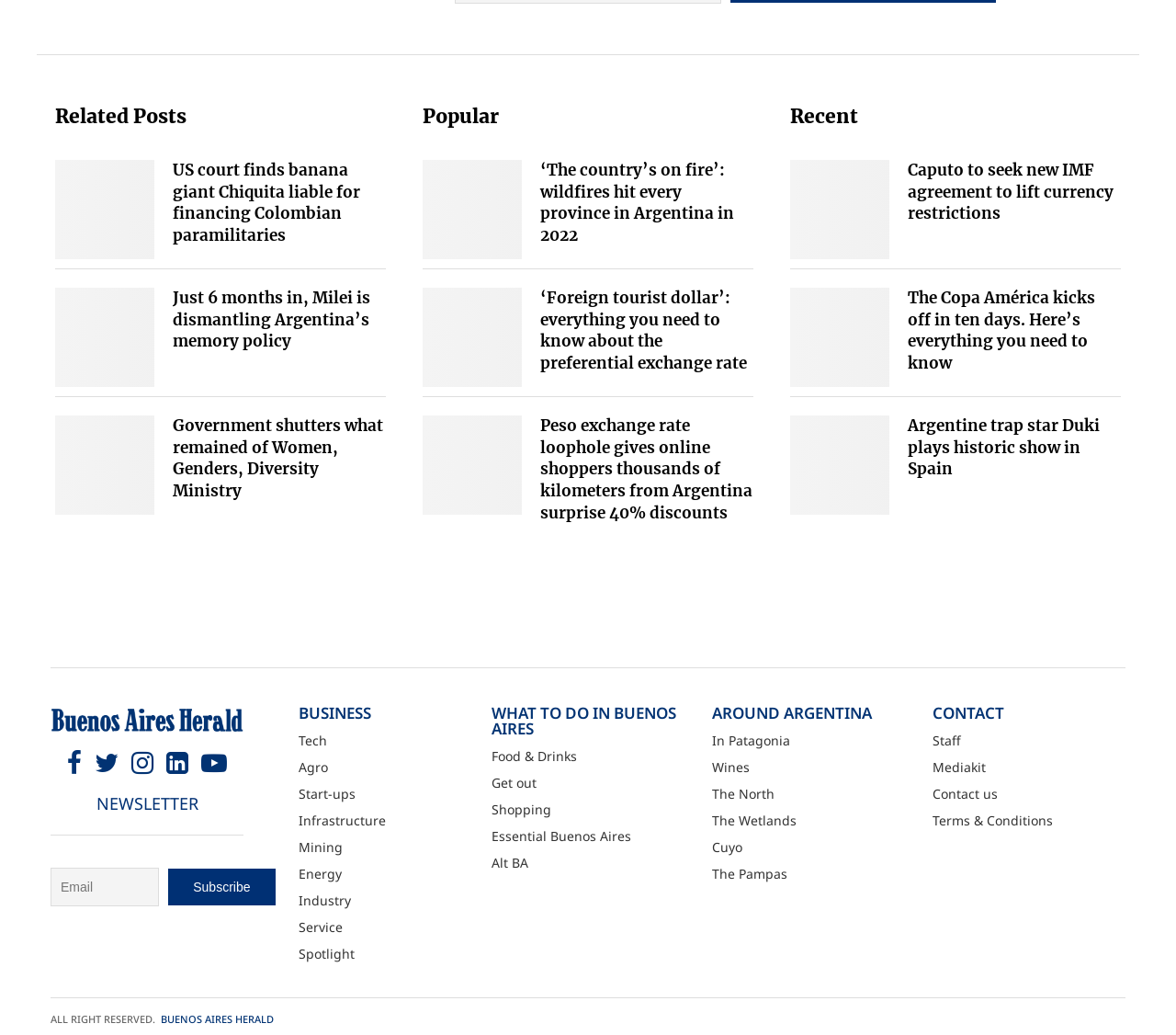Please indicate the bounding box coordinates of the element's region to be clicked to achieve the instruction: "Click on the HOME link". Provide the coordinates as four float numbers between 0 and 1, i.e., [left, top, right, bottom].

None